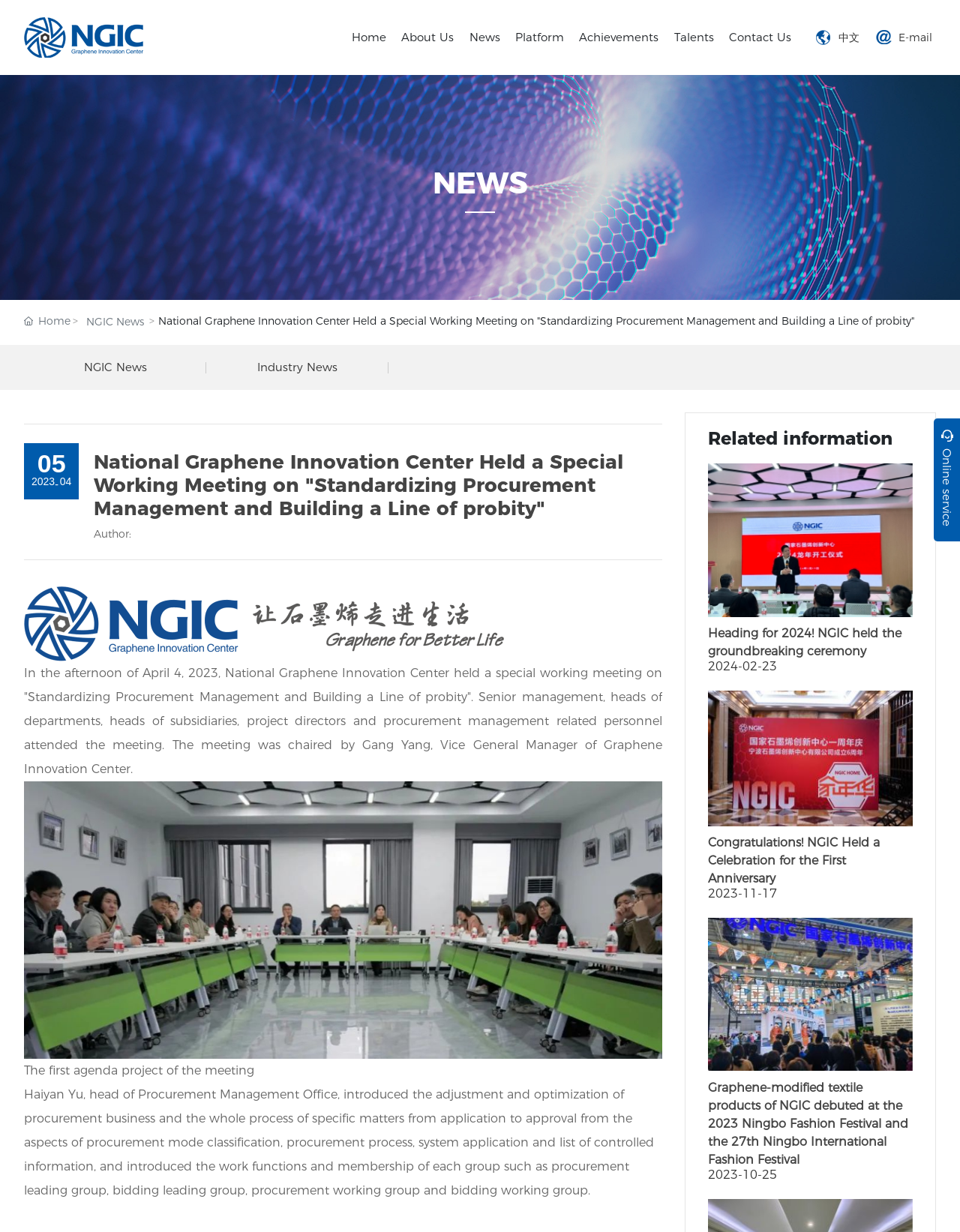Highlight the bounding box of the UI element that corresponds to this description: "Talents".

[0.694, 0.006, 0.752, 0.055]